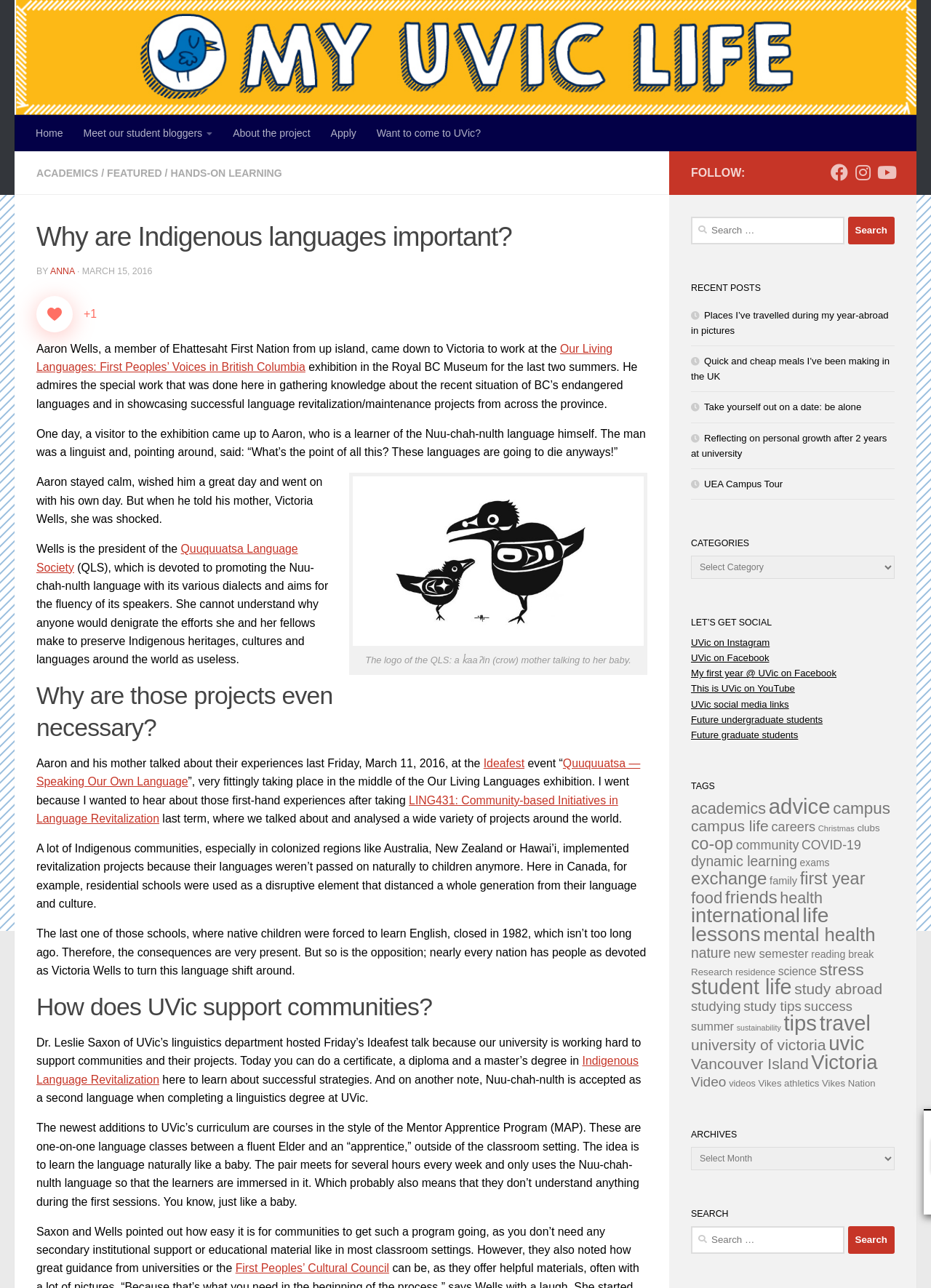Look at the image and give a detailed response to the following question: What is the name of the event mentioned in the post?

The name of the event can be found in the text 'Aaron and his mother talked about their experiences last Friday, March 11, 2016, at the Ideafest event “Quuquuatsa — Speaking Our Own Language”'.